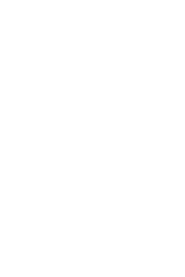Utilize the details in the image to thoroughly answer the following question: What is the purpose of this section?

The purpose of this section is to engage viewers interested in the arts, possibly inviting them to explore individual profiles or works by diverse creators, and fostering a deeper appreciation for their craft.